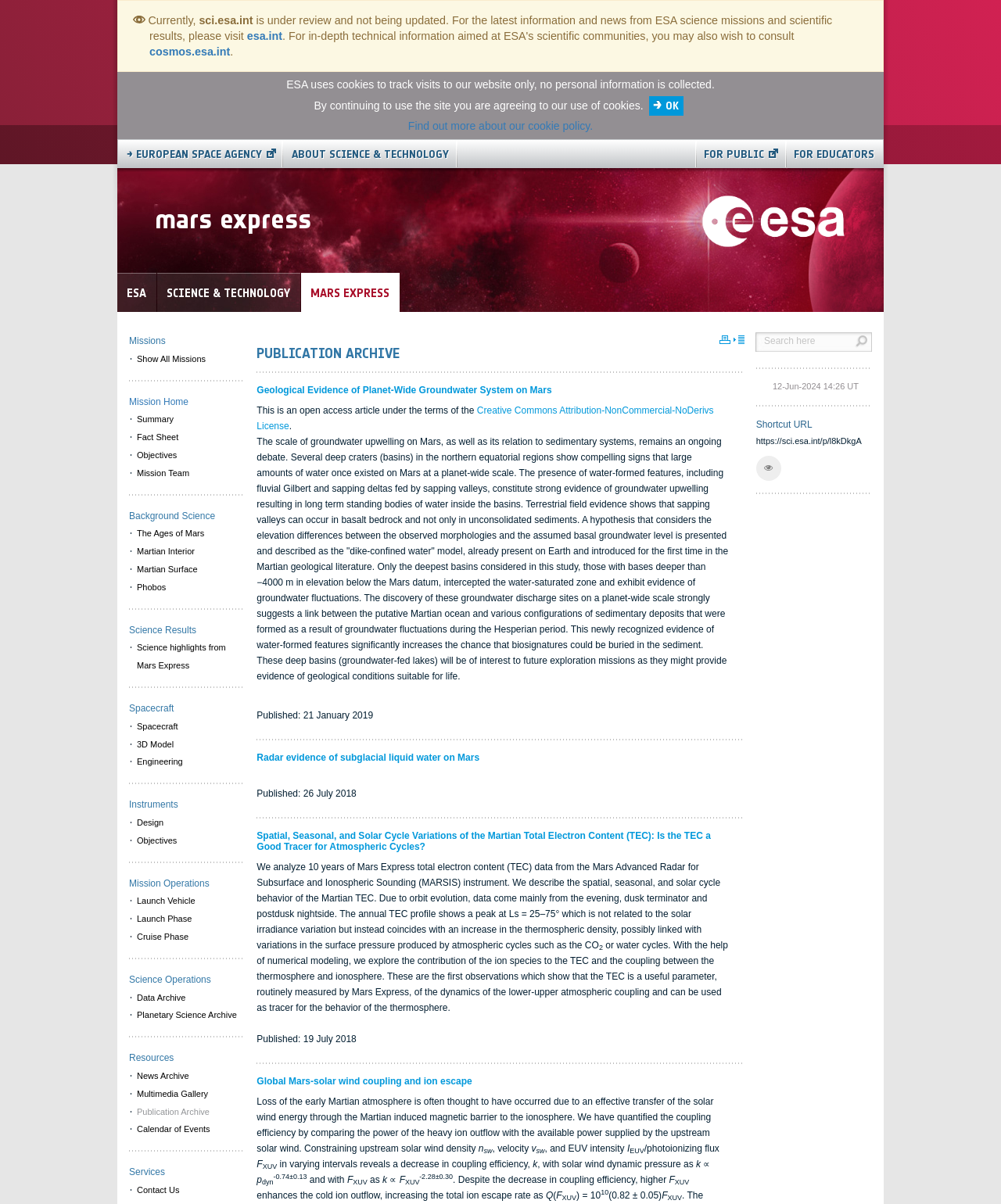Please specify the bounding box coordinates of the area that should be clicked to accomplish the following instruction: "Show all missions". The coordinates should consist of four float numbers between 0 and 1, i.e., [left, top, right, bottom].

[0.129, 0.291, 0.242, 0.306]